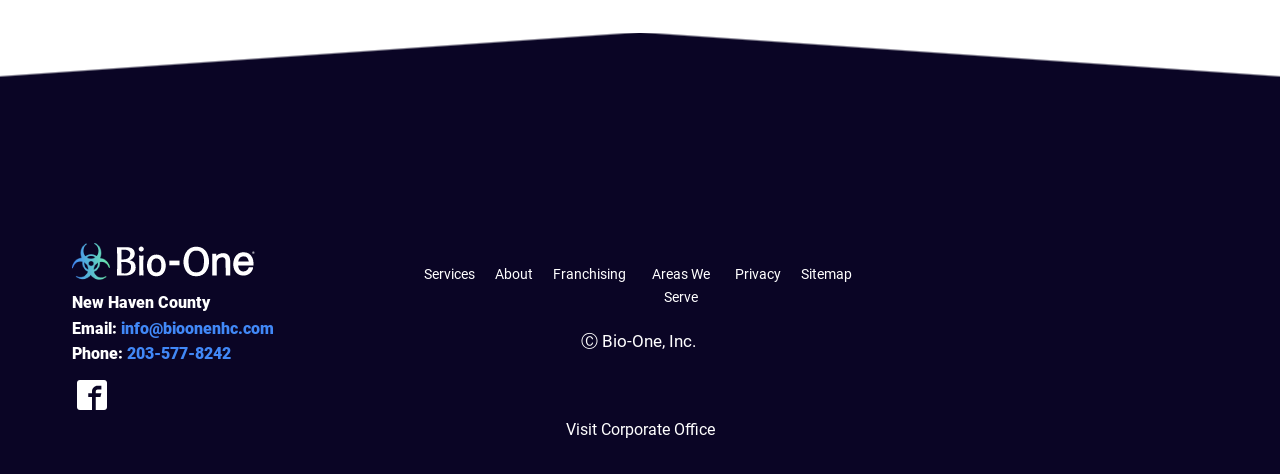Please study the image and answer the question comprehensively:
What social media platform is linked?

I found the Facebook link by looking at the image link with the label 'Company Facebook Link', which suggests that it is a link to the company's Facebook page.